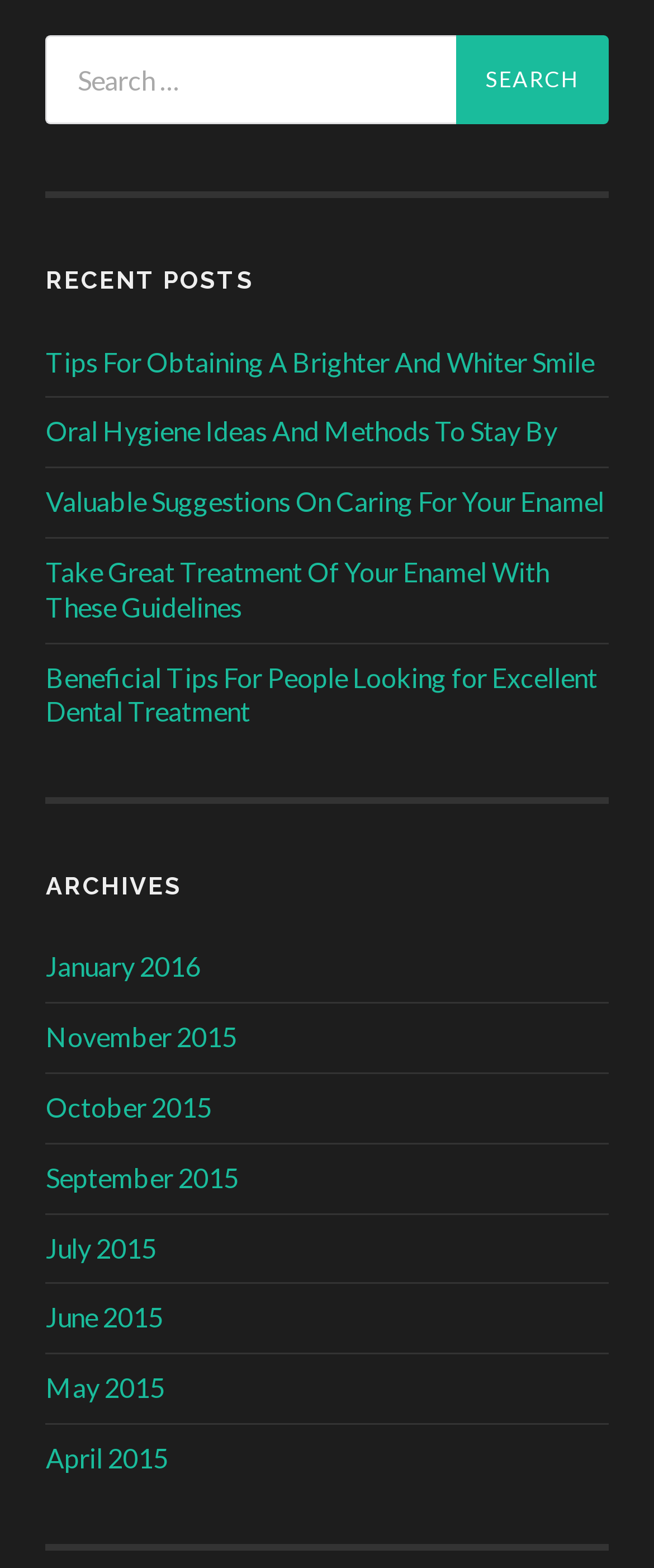Could you specify the bounding box coordinates for the clickable section to complete the following instruction: "Read the post 'Tips For Obtaining A Brighter And Whiter Smile'"?

[0.07, 0.22, 0.908, 0.24]